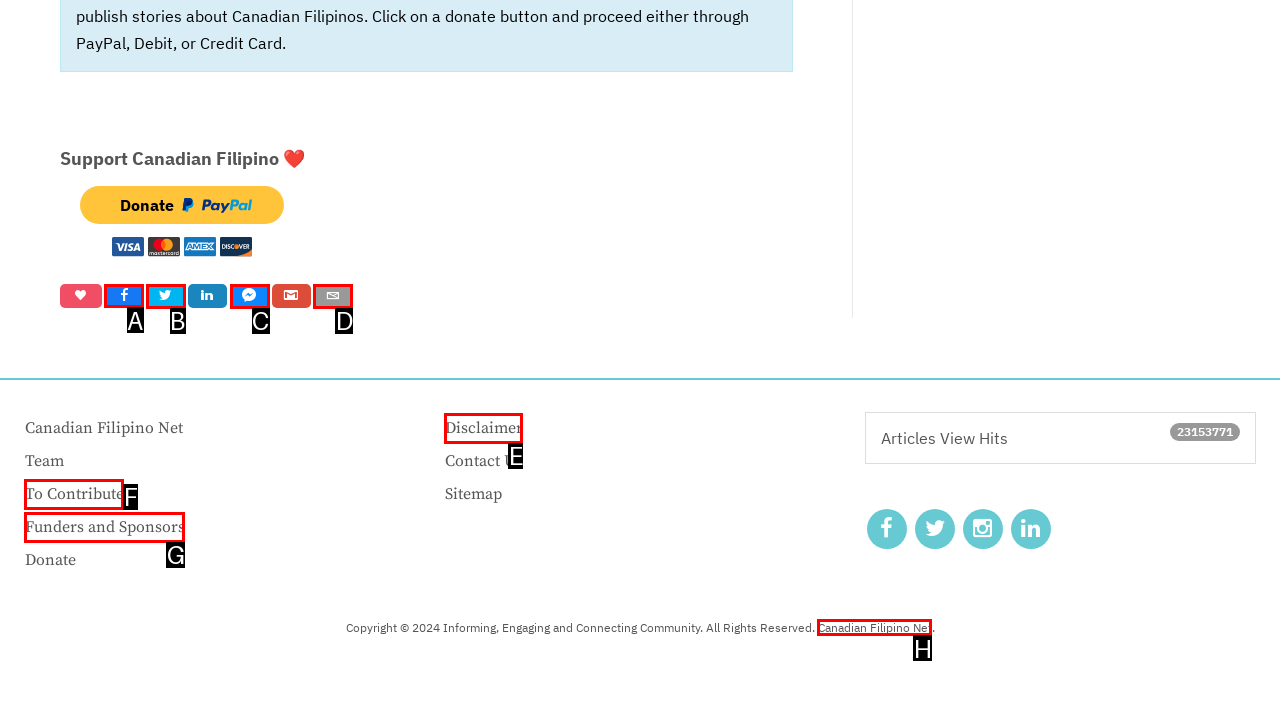To achieve the task: Visit Facebook page, indicate the letter of the correct choice from the provided options.

A